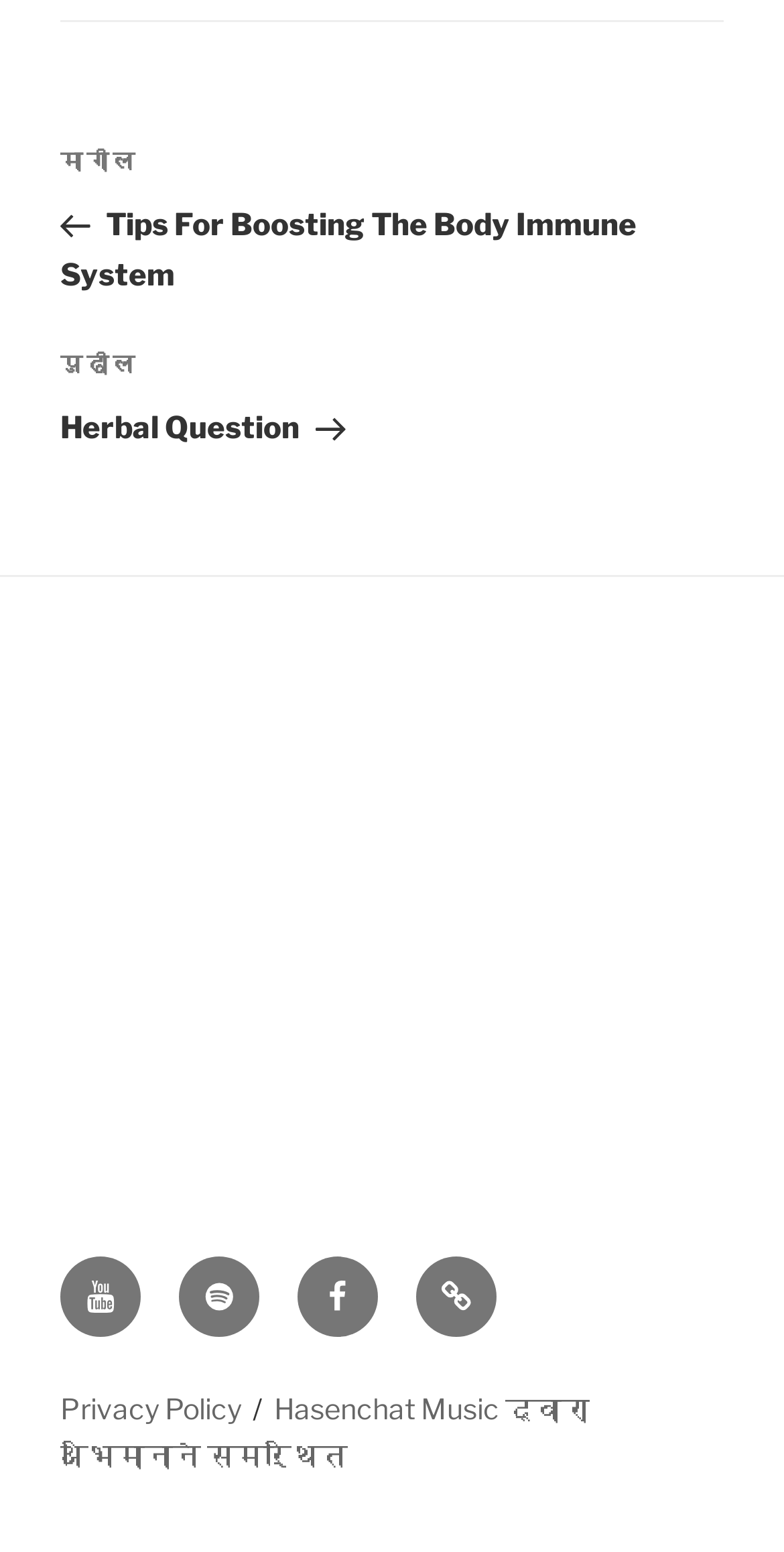Determine the bounding box coordinates of the section to be clicked to follow the instruction: "Visit Youtube". The coordinates should be given as four float numbers between 0 and 1, formatted as [left, top, right, bottom].

[0.077, 0.81, 0.179, 0.862]